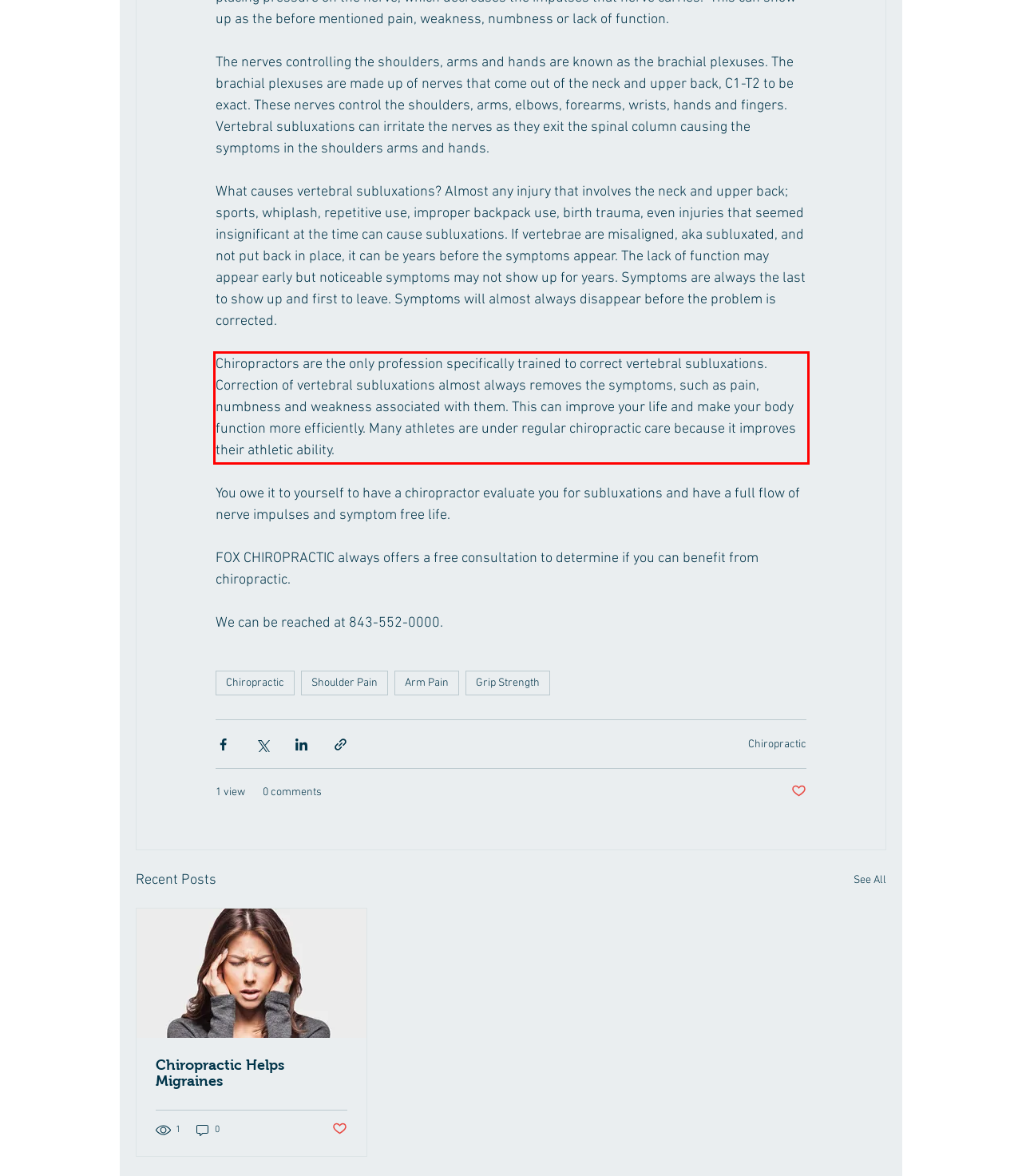Locate the red bounding box in the provided webpage screenshot and use OCR to determine the text content inside it.

Chiropractors are the only profession specifically trained to correct vertebral subluxations. Correction of vertebral subluxations almost always removes the symptoms, such as pain, numbness and weakness associated with them. This can improve your life and make your body function more efficiently. Many athletes are under regular chiropractic care because it improves their athletic ability.